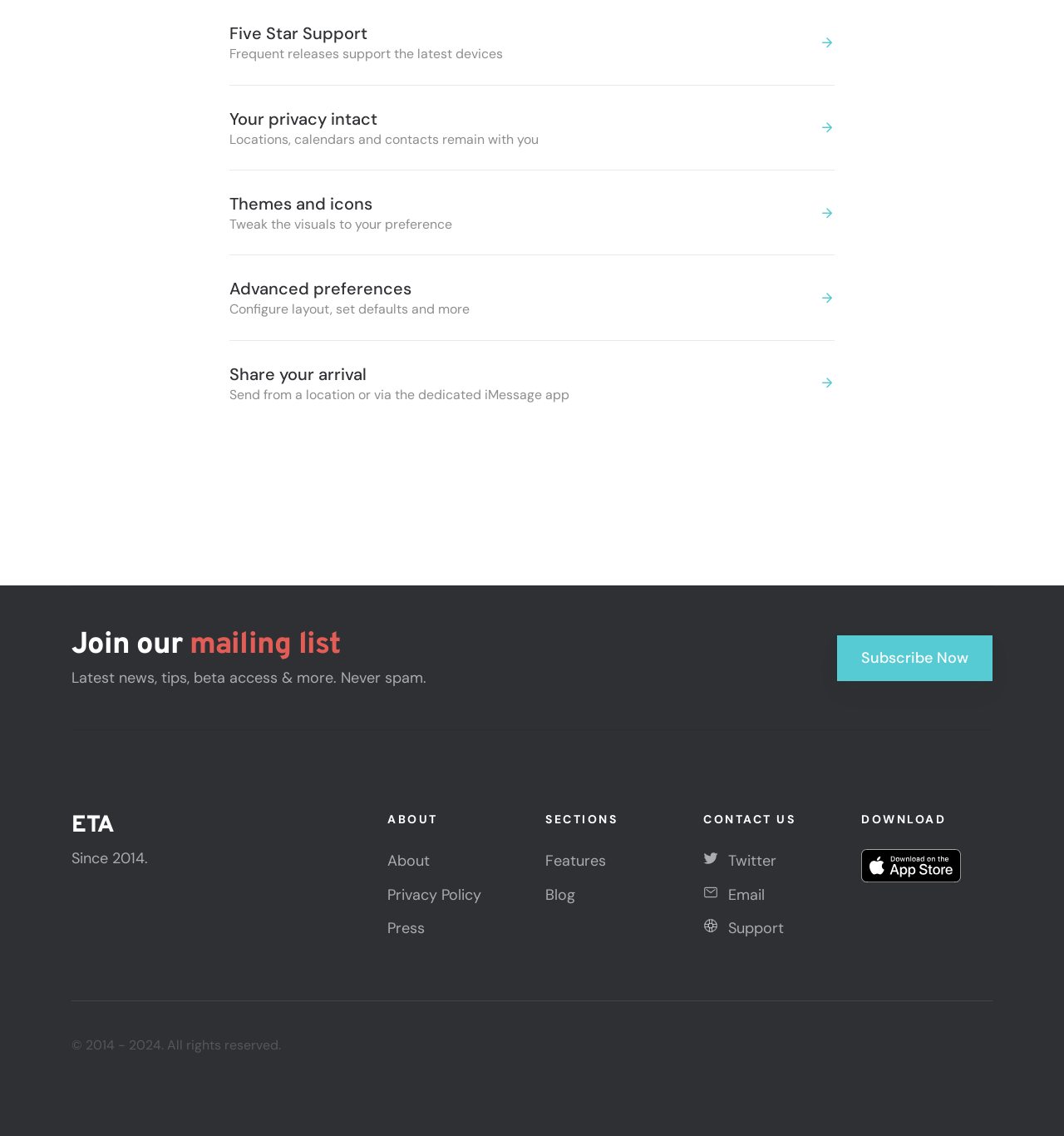Provide the bounding box coordinates of the section that needs to be clicked to accomplish the following instruction: "Contact us via Twitter."

[0.661, 0.749, 0.73, 0.766]